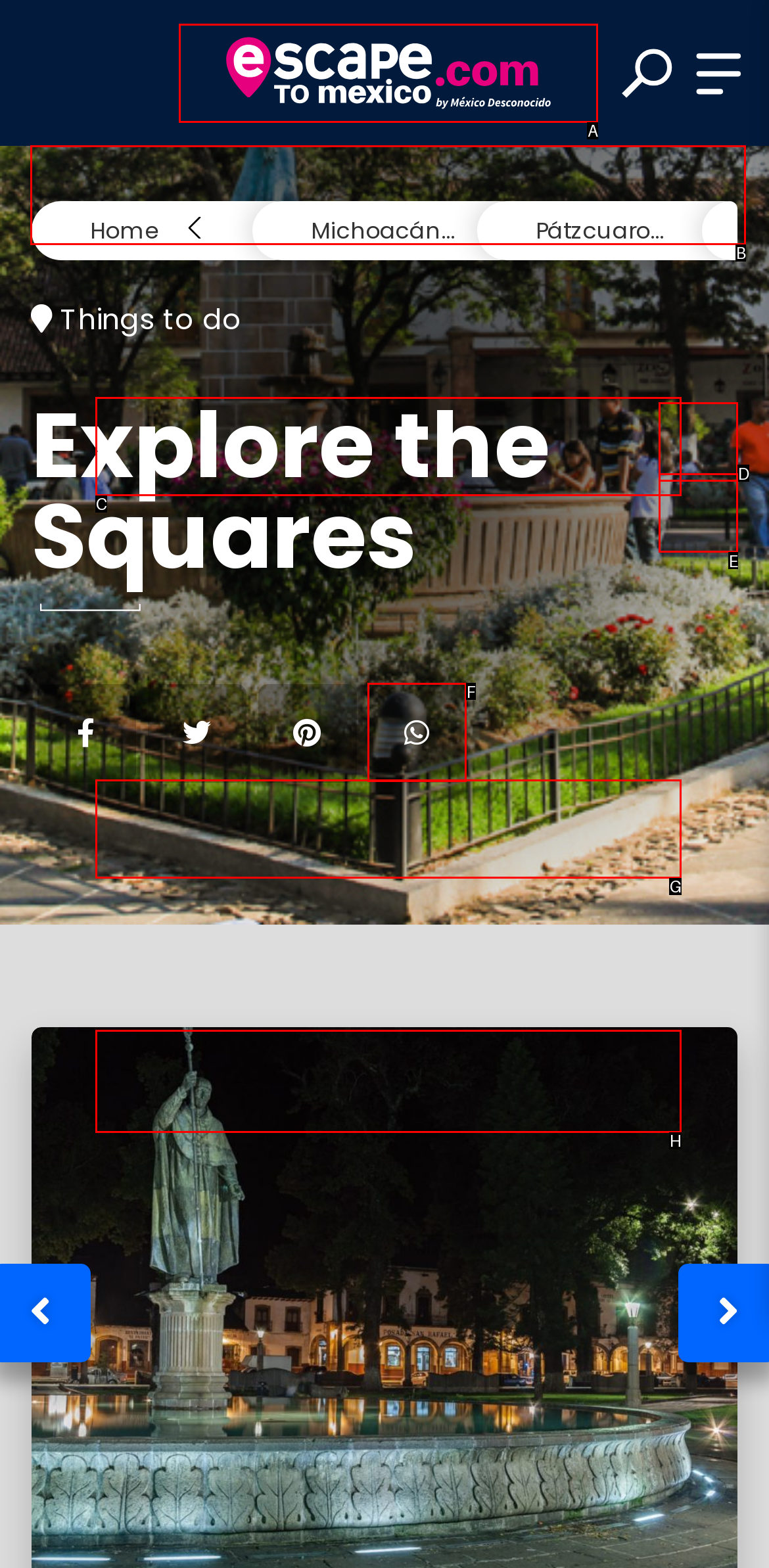Determine the letter of the UI element that will complete the task: Search for a destination
Reply with the corresponding letter.

B